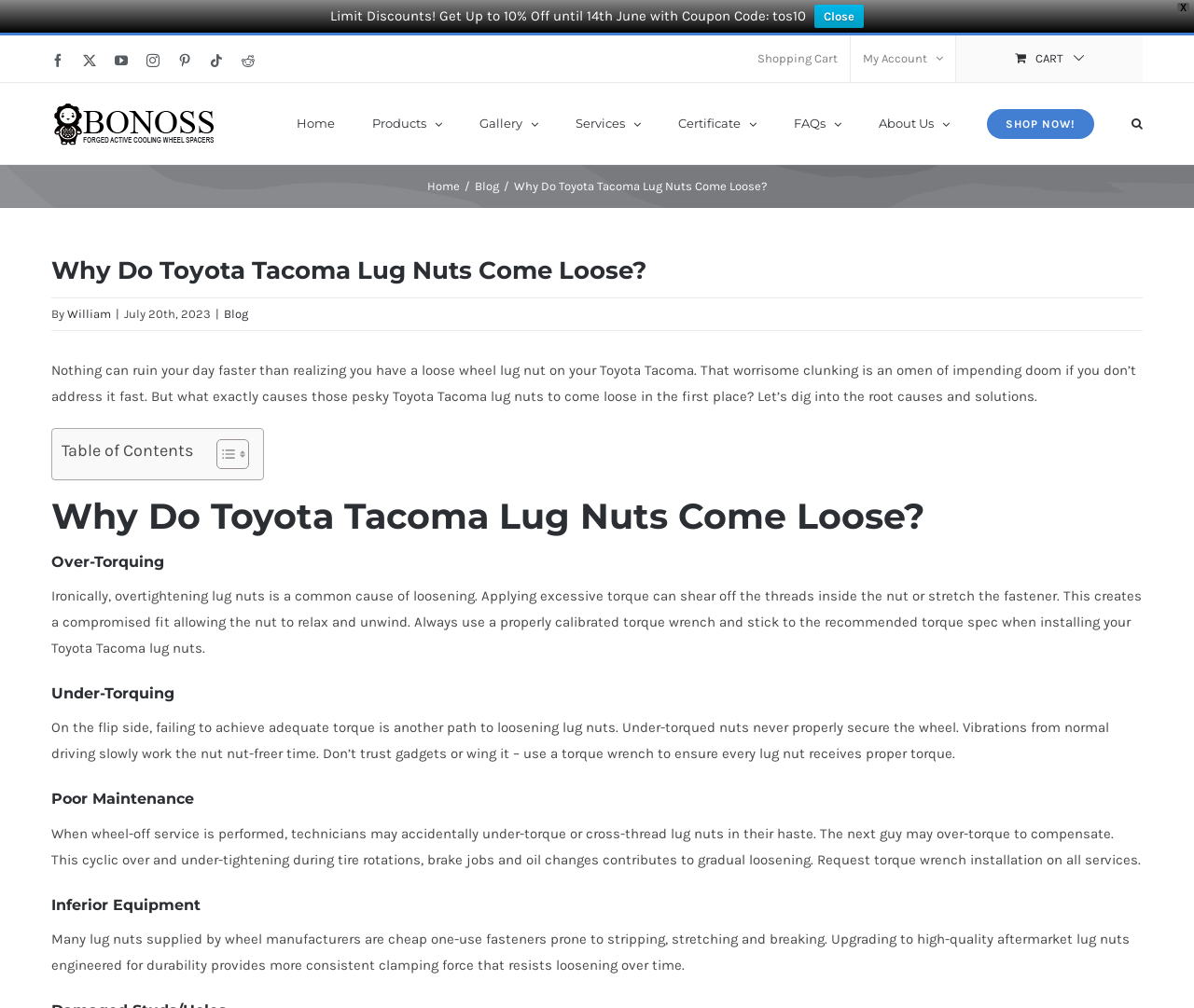Please determine the bounding box coordinates, formatted as (top-left x, top-left y, bottom-right x, bottom-right y), with all values as floating point numbers between 0 and 1. Identify the bounding box of the region described as: Shopping Cart

[0.624, 0.035, 0.712, 0.081]